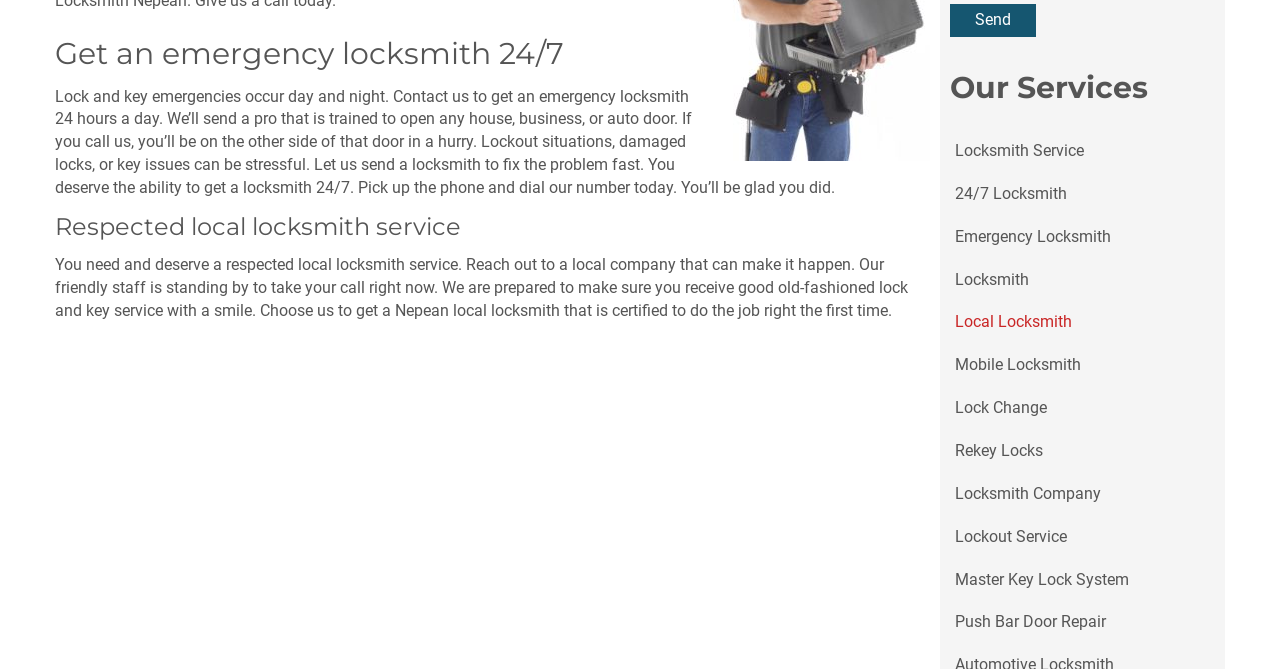What is the geographic area served by the locksmith?
Give a single word or phrase as your answer by examining the image.

Nepean